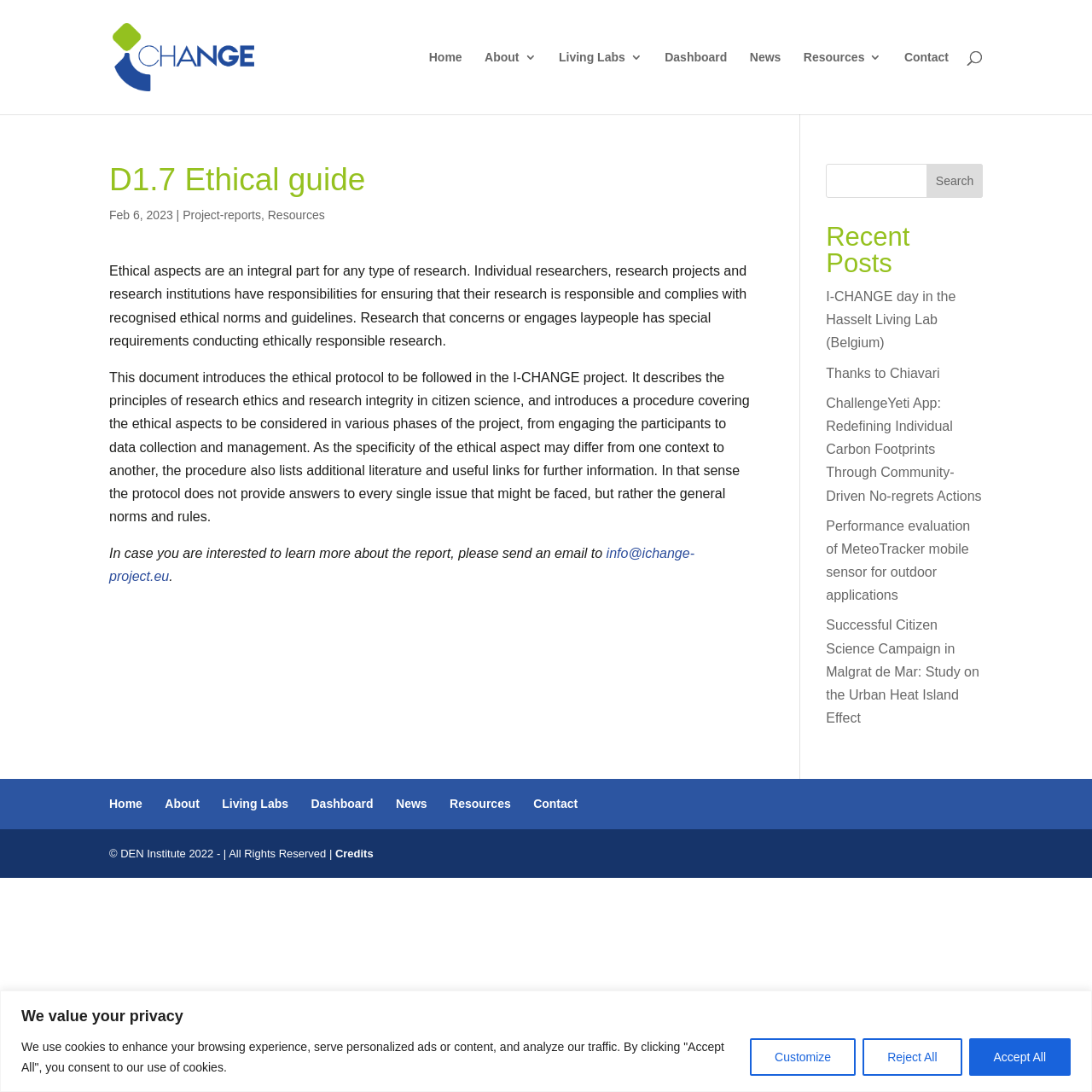Find the bounding box coordinates of the element to click in order to complete the given instruction: "Go to the I-Change Project homepage."

[0.103, 0.045, 0.232, 0.058]